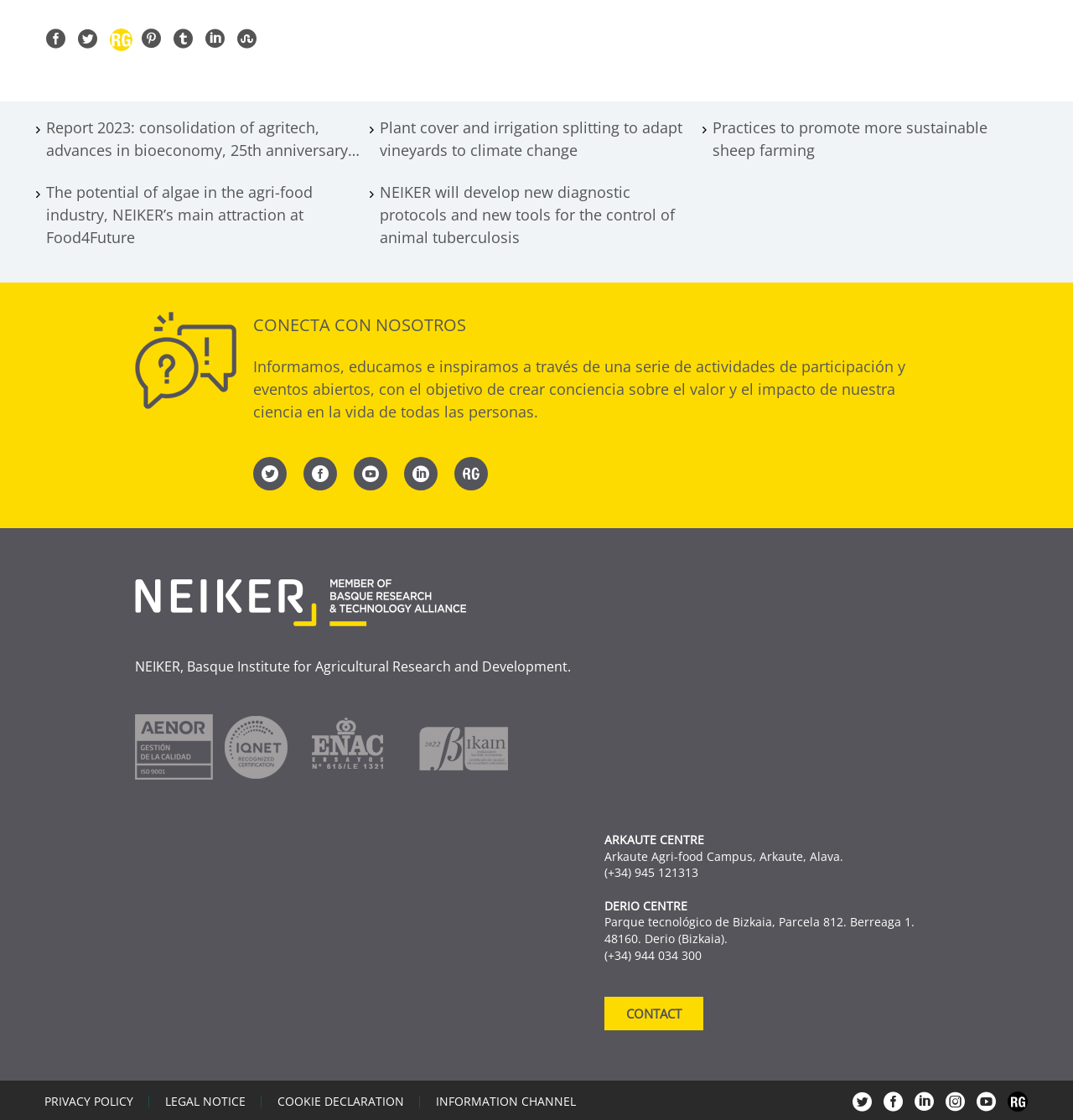Can you find the bounding box coordinates for the UI element given this description: "On Being a Manager"? Provide the coordinates as four float numbers between 0 and 1: [left, top, right, bottom].

None